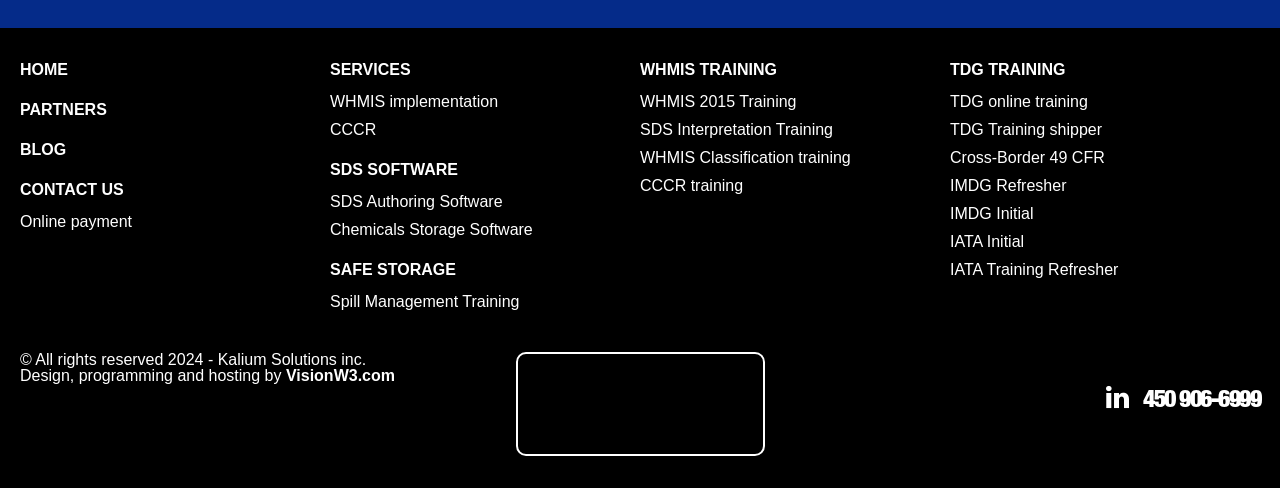Identify the bounding box coordinates for the region to click in order to carry out this instruction: "Click on CONTACT US". Provide the coordinates using four float numbers between 0 and 1, formatted as [left, top, right, bottom].

[0.016, 0.368, 0.245, 0.409]